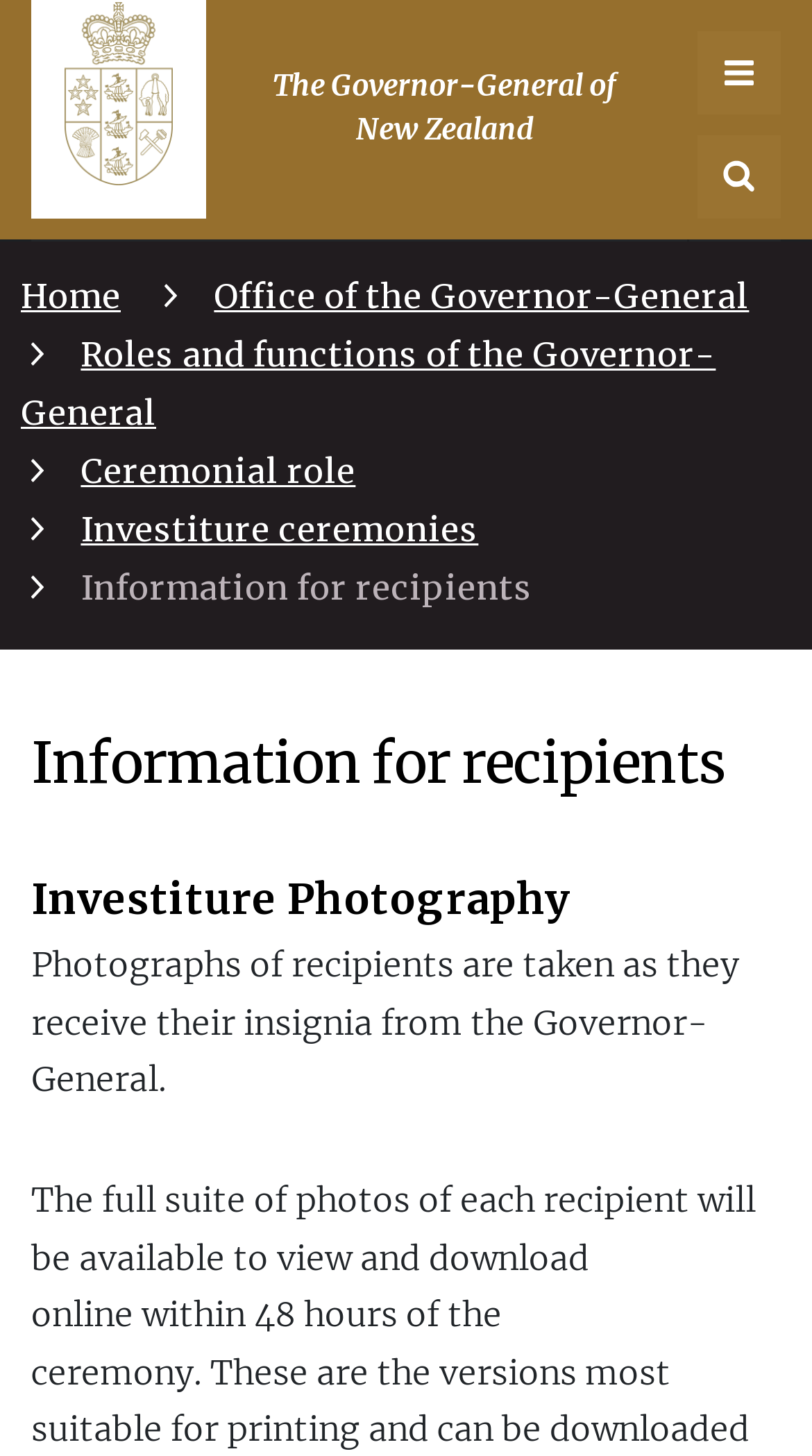Please locate the bounding box coordinates for the element that should be clicked to achieve the following instruction: "Read Information for recipients". Ensure the coordinates are given as four float numbers between 0 and 1, i.e., [left, top, right, bottom].

[0.038, 0.5, 0.962, 0.547]